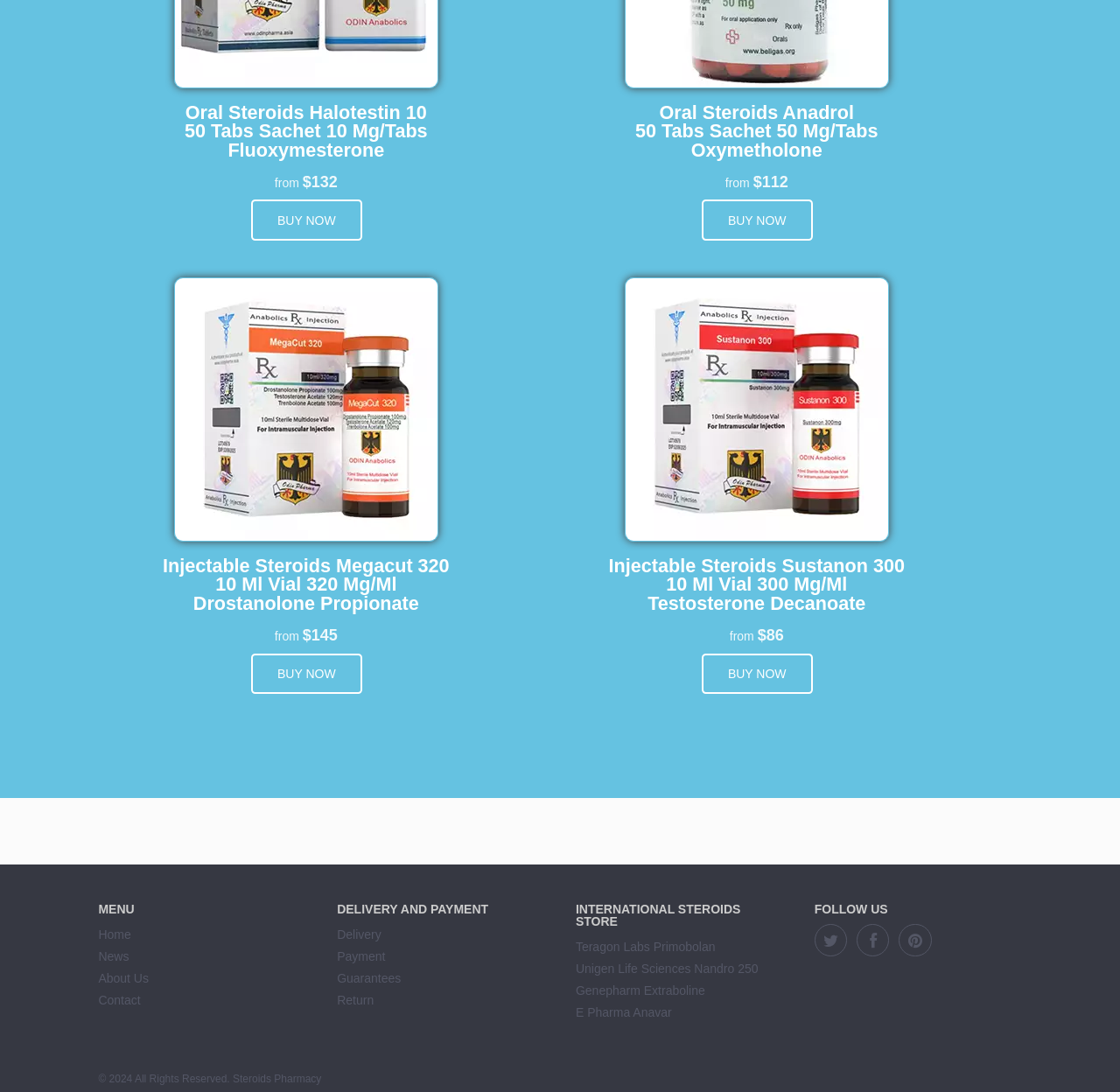Please determine the bounding box coordinates of the element to click in order to execute the following instruction: "Follow on Facebook". The coordinates should be four float numbers between 0 and 1, specified as [left, top, right, bottom].

[0.727, 0.846, 0.756, 0.876]